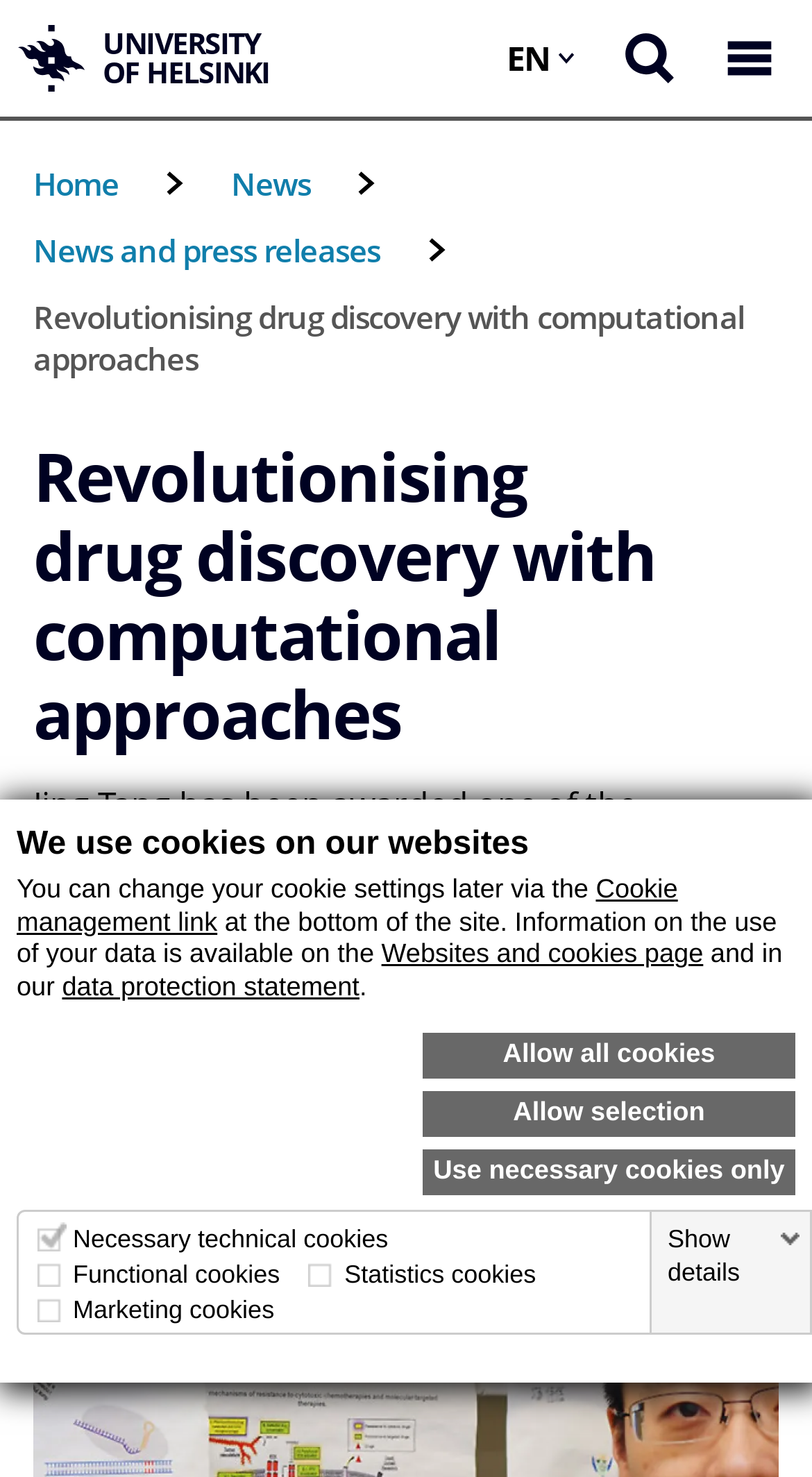Please provide the bounding box coordinate of the region that matches the element description: data protection statement. Coordinates should be in the format (top-left x, top-left y, bottom-right x, bottom-right y) and all values should be between 0 and 1.

[0.076, 0.658, 0.443, 0.678]